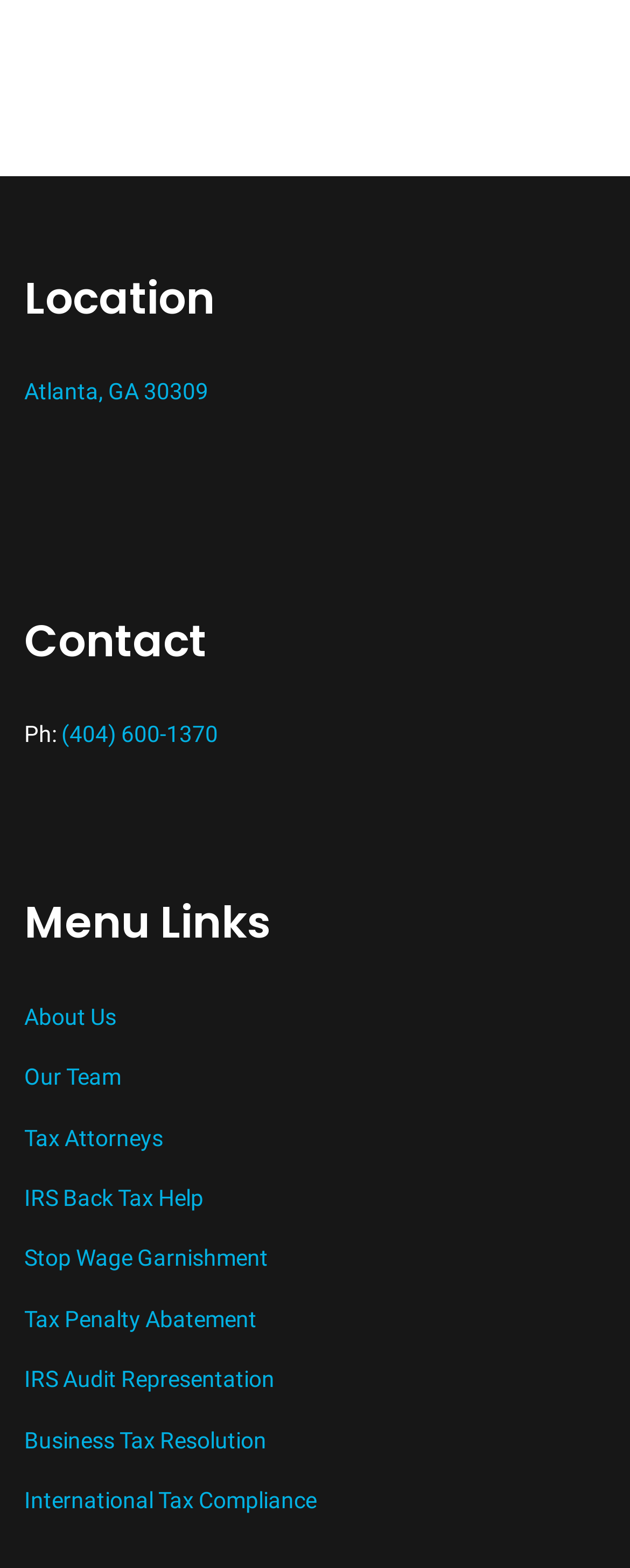Determine the bounding box coordinates for the element that should be clicked to follow this instruction: "View Atlanta office location". The coordinates should be given as four float numbers between 0 and 1, in the format [left, top, right, bottom].

[0.038, 0.241, 0.331, 0.258]